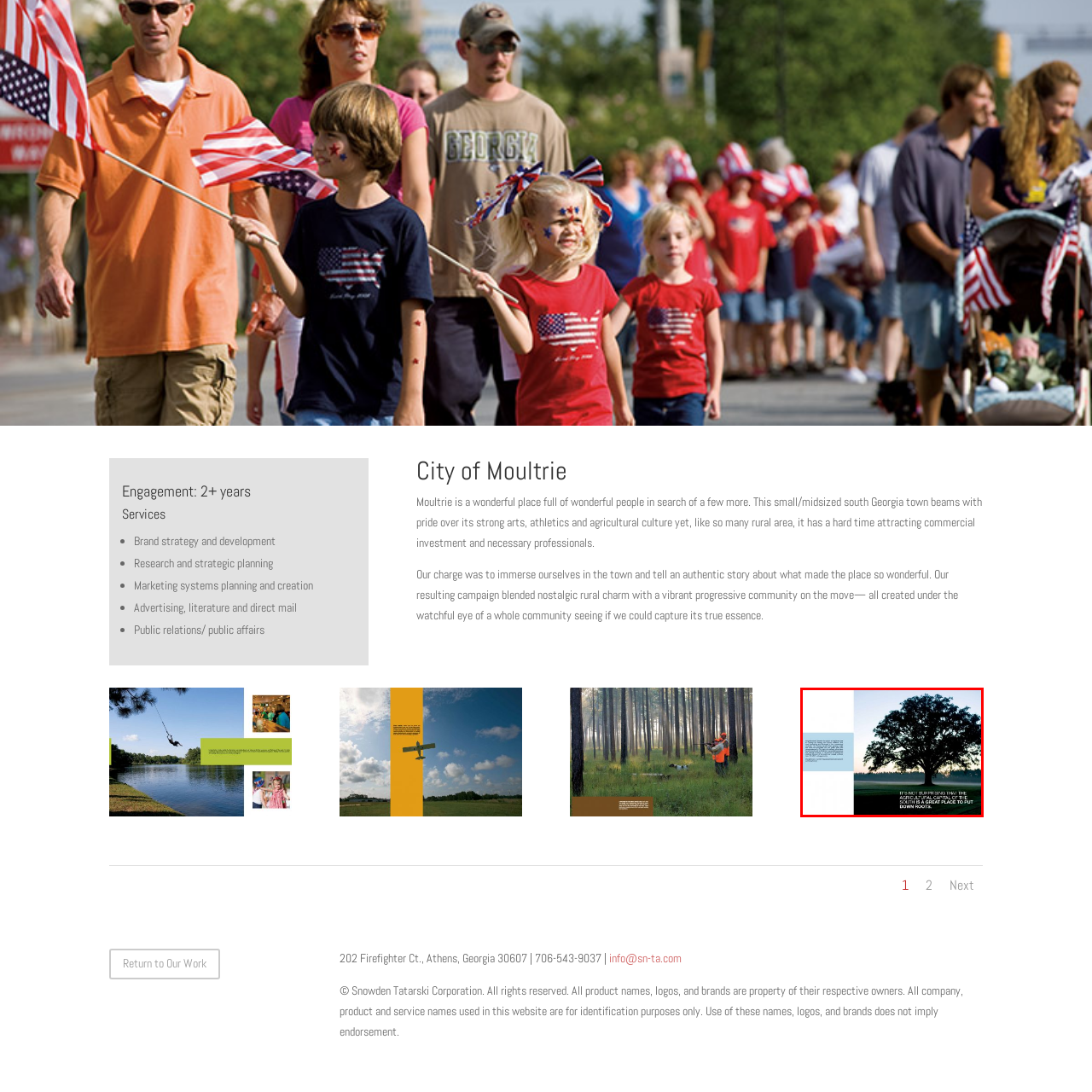Direct your attention to the image within the red boundary and answer the question with a single word or phrase:
What is the significance of the area being referred to?

Agricultural capital of the South